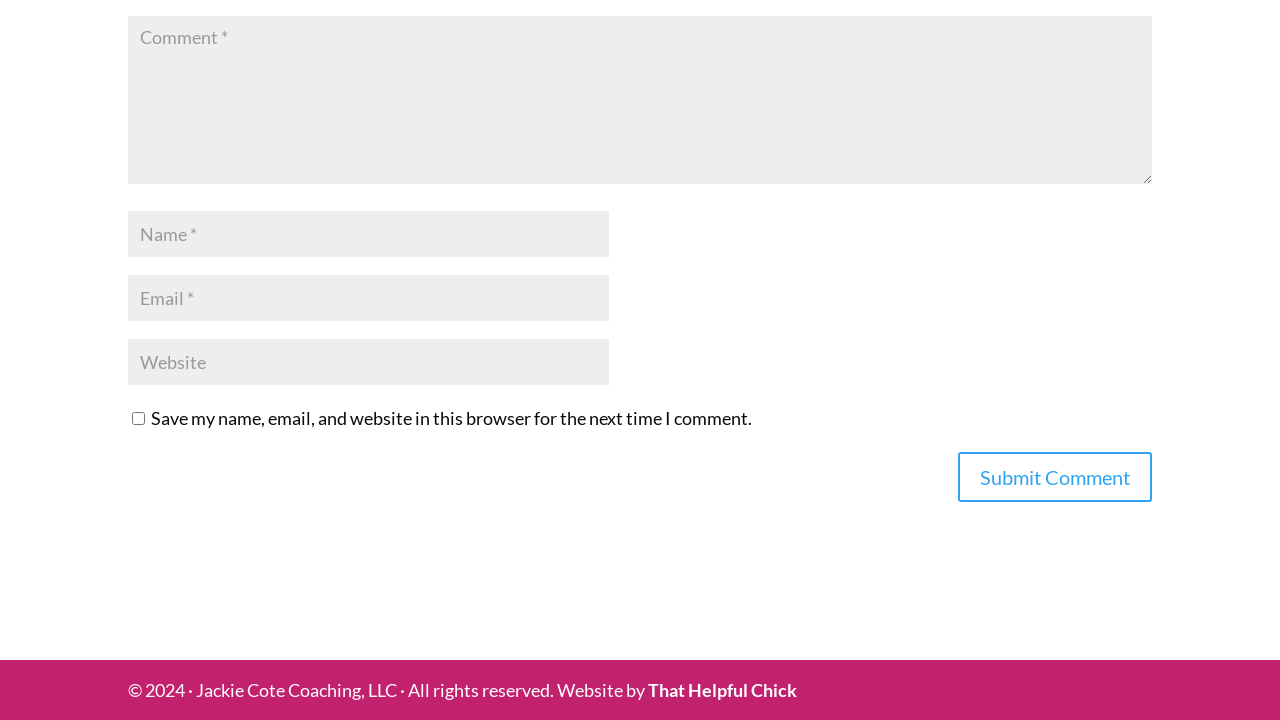Find the bounding box coordinates for the HTML element specified by: "input value="Name *" name="author"".

[0.1, 0.293, 0.476, 0.357]